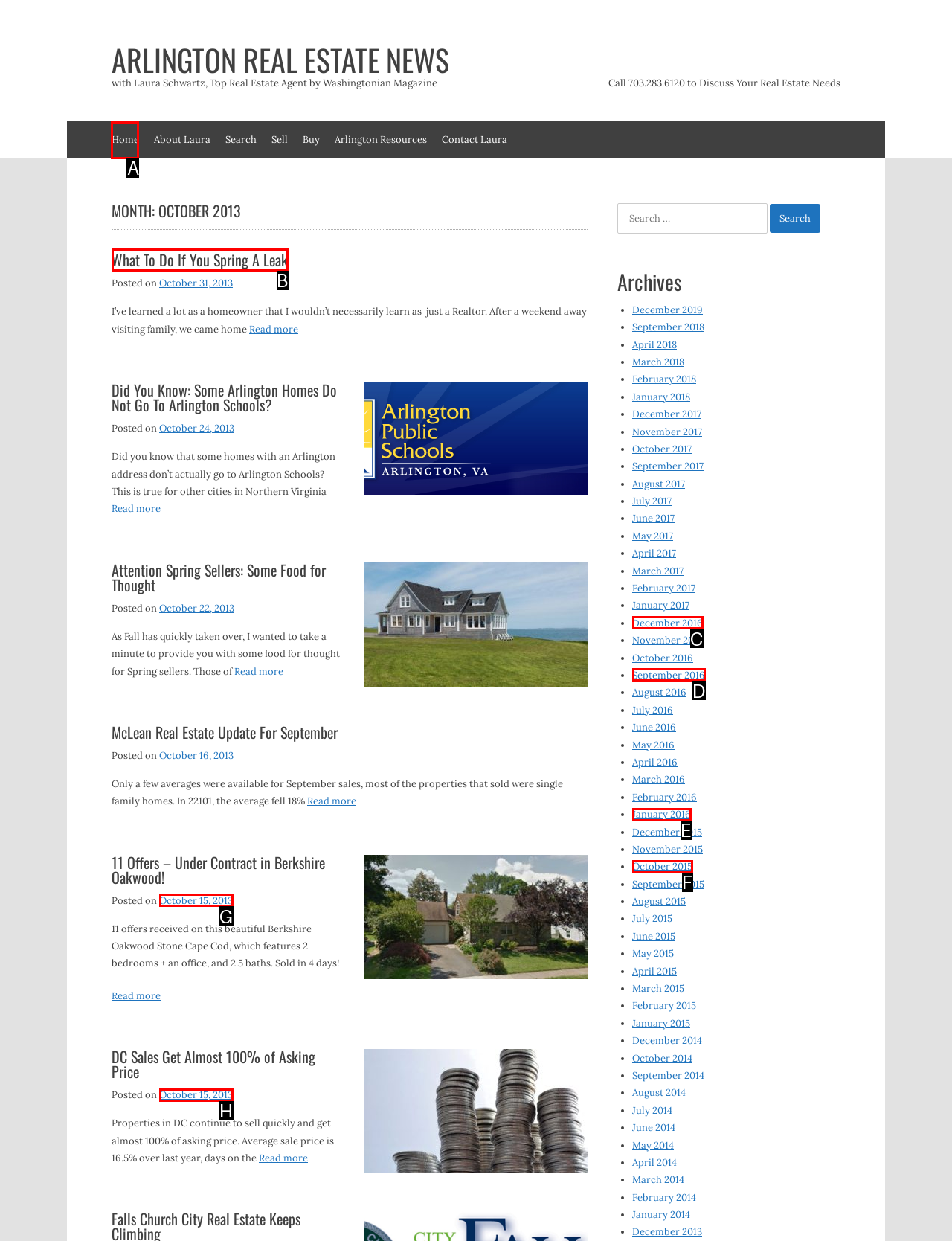Select the correct option from the given choices to perform this task: Click on 'Home'. Provide the letter of that option.

A